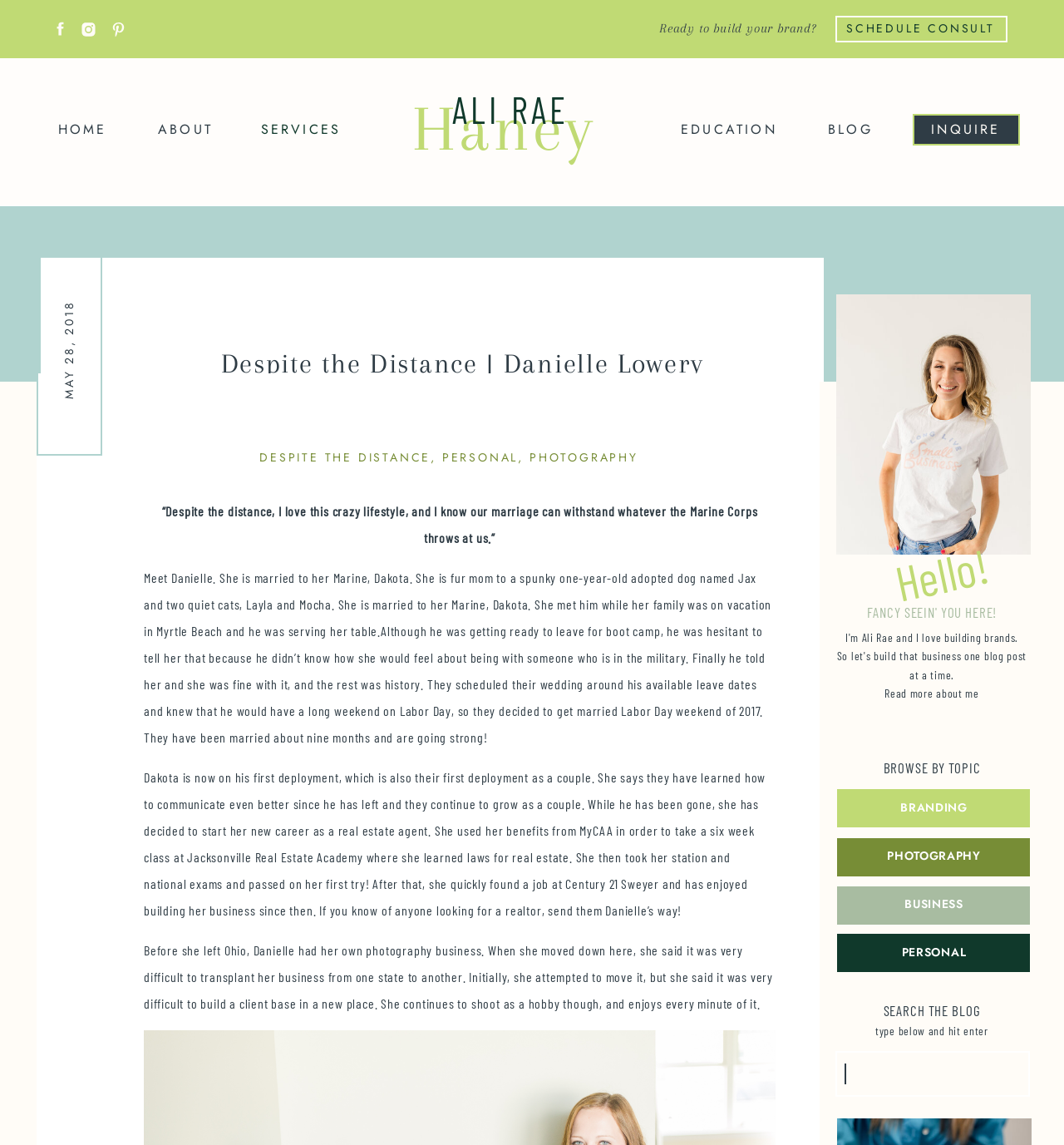Create a detailed description of the webpage's content and layout.

This webpage is about Danielle Lowery, a woman married to a Marine, Dakota. At the top of the page, there are several links and images, including a logo and social media icons, aligned horizontally. Below these, there is a prominent call-to-action button "SCHEDULE CONSULT" and a heading "Ready to build your brand?".

The main content of the page is divided into sections. The first section is a personal story about Danielle, with a heading "Despite the Distance | Danielle Lowery". This section includes a quote from Danielle about her marriage and lifestyle as a military spouse. Below the quote, there is a brief introduction to Danielle, including her background, her husband, and her pets.

The next section is a longer biography of Danielle, which includes her story of meeting her husband, getting married, and adjusting to life as a military spouse. The biography also mentions Danielle's career as a real estate agent and her hobby of photography.

On the right side of the page, there is a sidebar with links to various topics, including "BUSINESS", "PHOTOGRAPHY", and "PERSONAL". There is also a search bar with a prompt "Search for:" and a textbox to enter search queries.

At the bottom of the page, there are more links and headings, including "BROWSE BY TOPIC" and "FANCY SEEIN' YOU HERE!", which suggest that the page is a blog or a personal website.